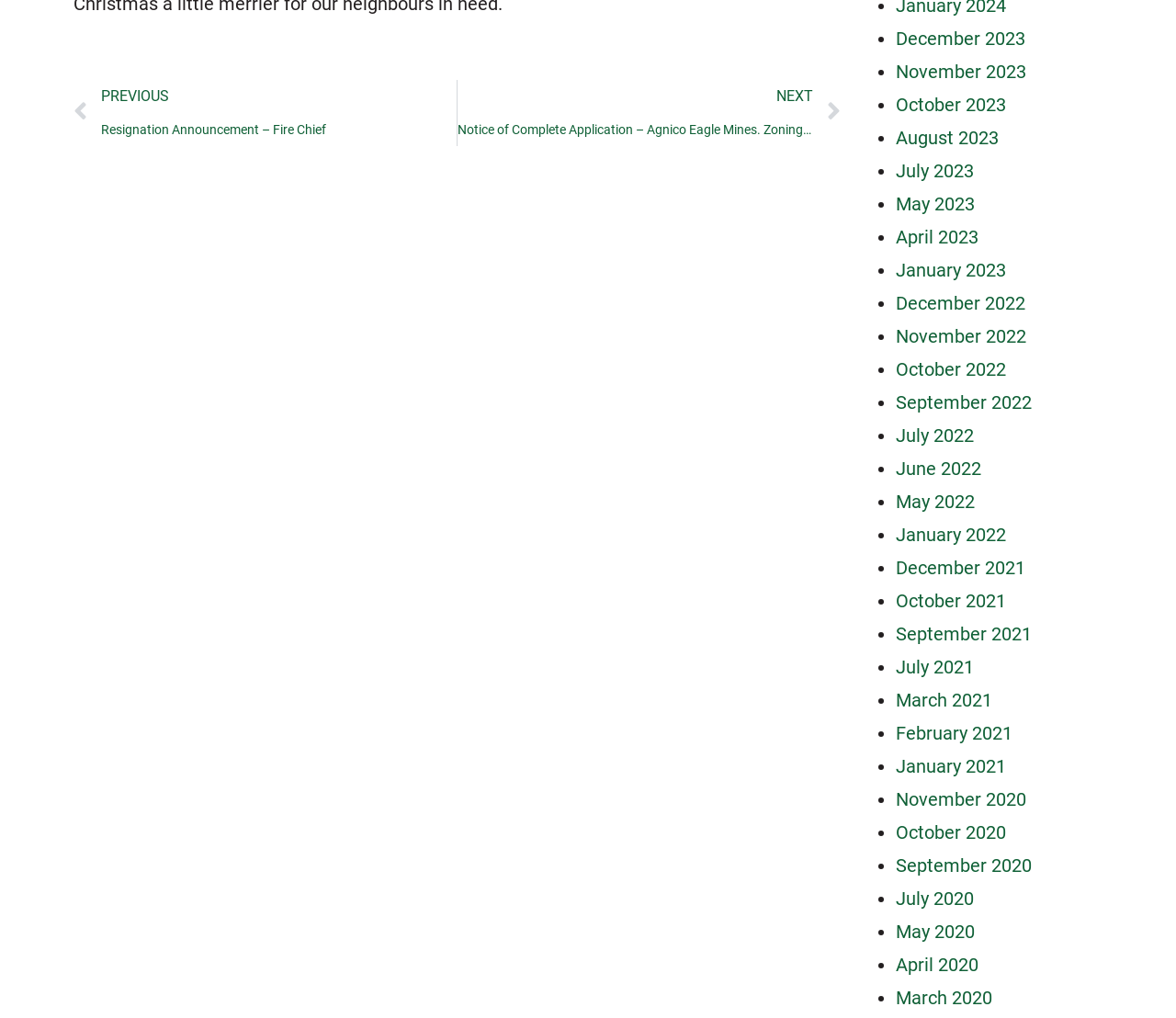What is the previous announcement?
Carefully analyze the image and provide a thorough answer to the question.

I found the answer by looking at the link with the text 'Prev PREVIOUS Resignation Announcement – Fire Chief' which is located at the top left of the webpage, indicating that it is the previous announcement.